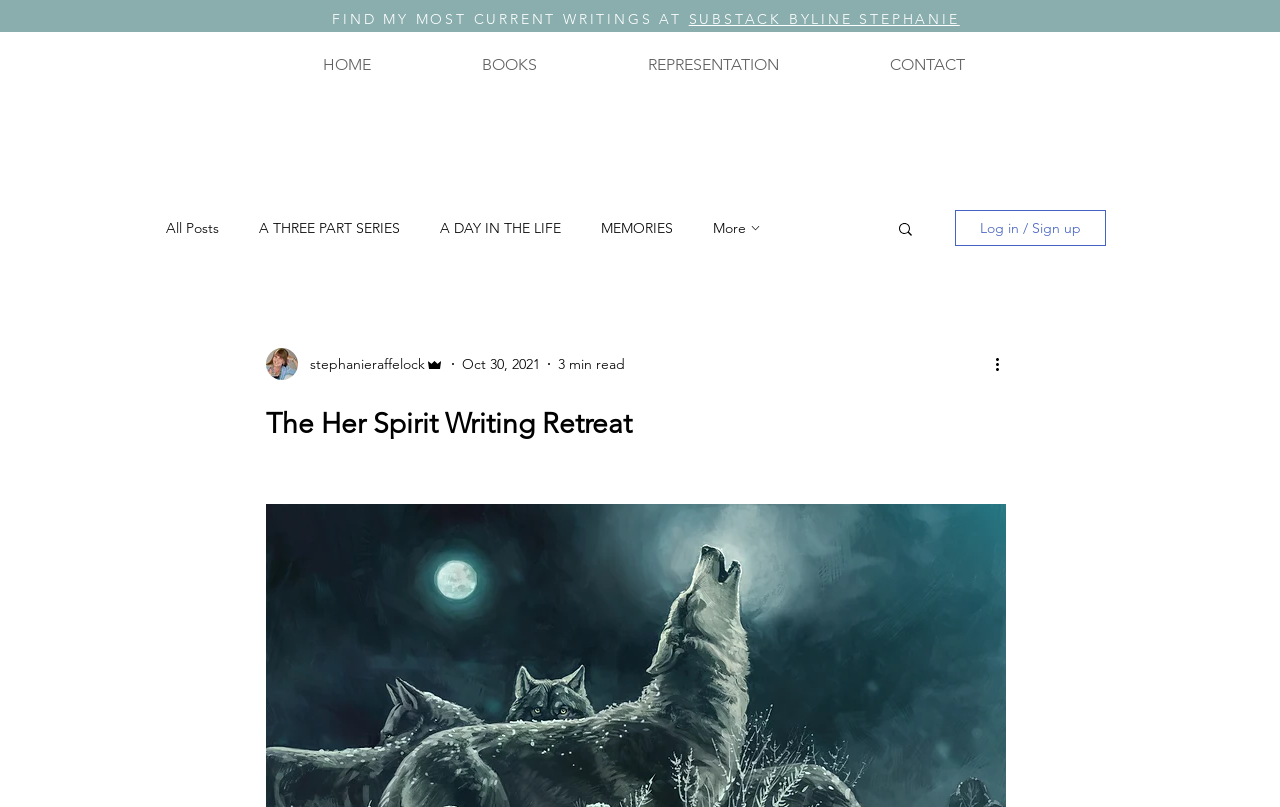Identify the bounding box coordinates of the section to be clicked to complete the task described by the following instruction: "View the 'How to Guide for: Everything Fur' post". The coordinates should be four float numbers between 0 and 1, formatted as [left, top, right, bottom].

None